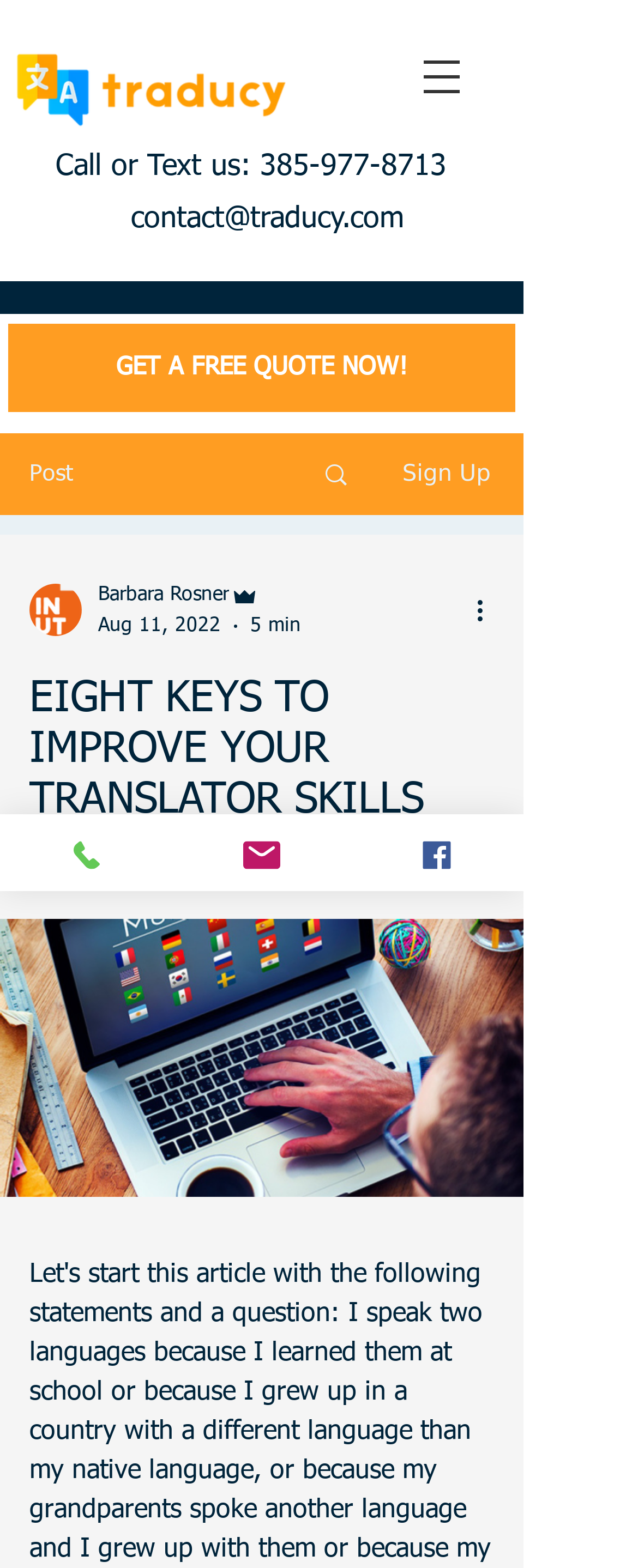Provide the bounding box coordinates of the HTML element this sentence describes: "Phone". The bounding box coordinates consist of four float numbers between 0 and 1, i.e., [left, top, right, bottom].

[0.0, 0.519, 0.274, 0.568]